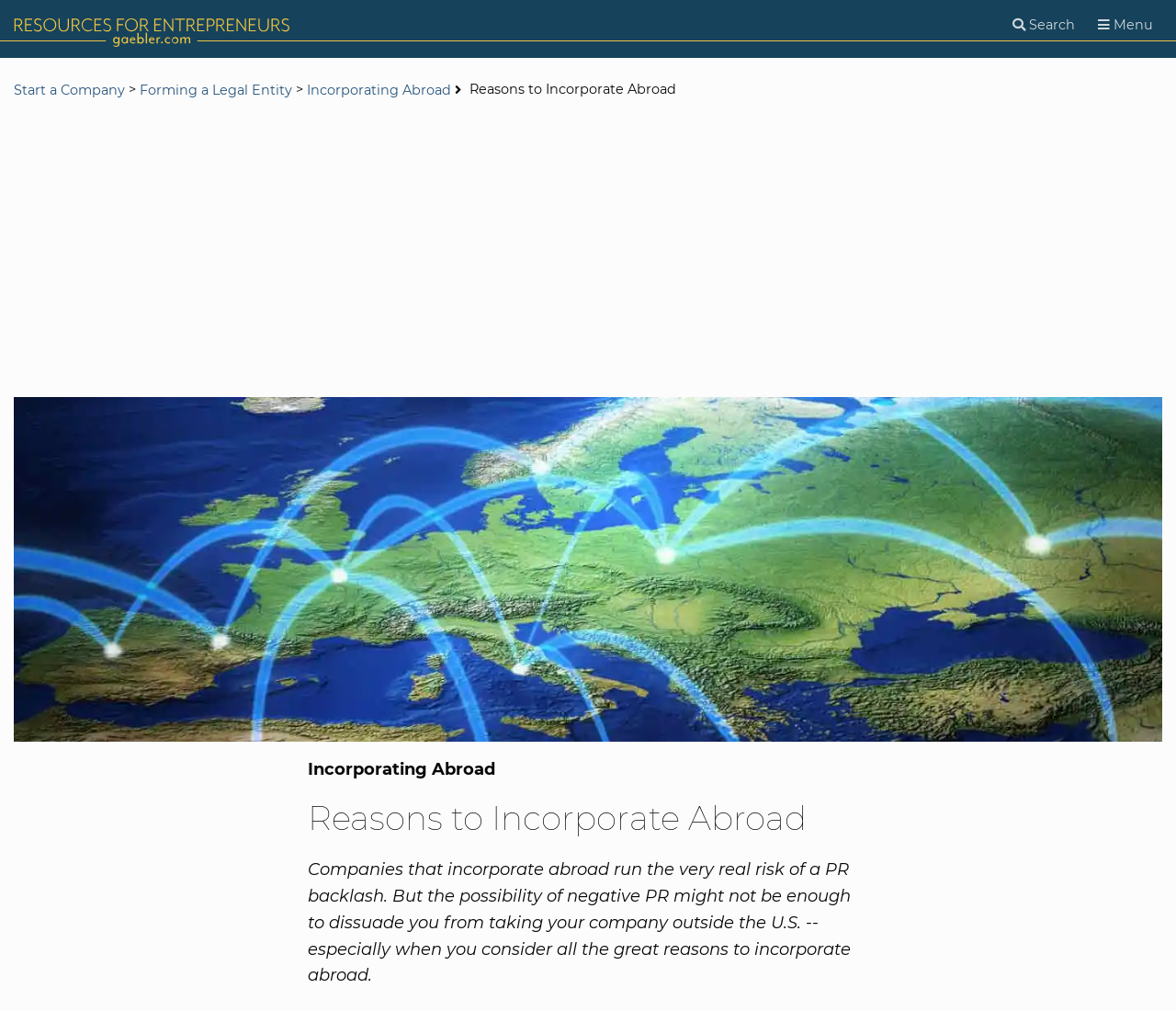Locate the bounding box of the UI element based on this description: "Incorporating Abroad". Provide four float numbers between 0 and 1 as [left, top, right, bottom].

[0.261, 0.081, 0.384, 0.097]